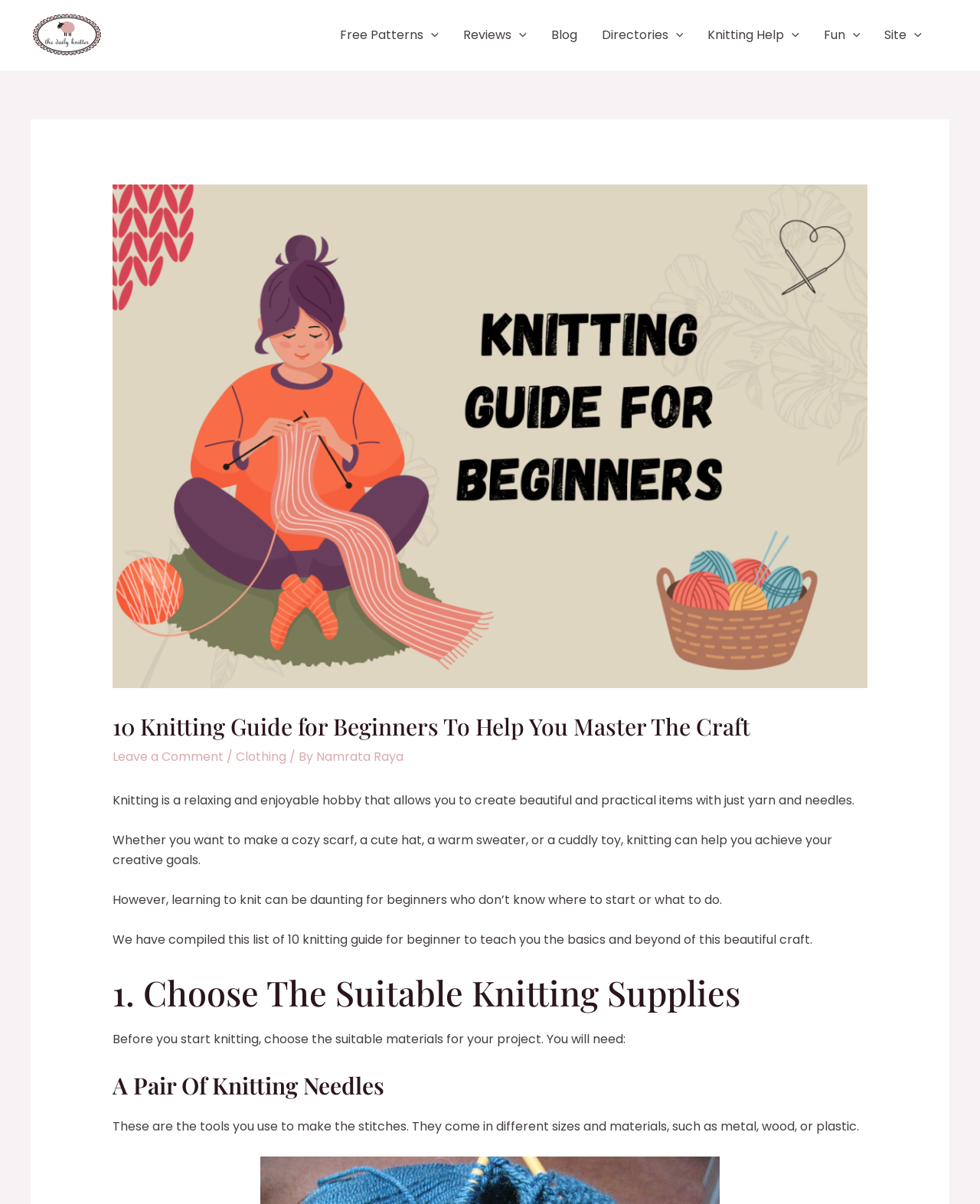Articulate a complete and detailed caption of the webpage elements.

The webpage is a knitting guide for beginners, with a focus on teaching the basics and beyond of this craft. At the top left corner, there is a "Daily Knitter logo" image, accompanied by a link to the logo. 

Below the logo, there is a navigation menu that spans across the top of the page, containing several links and menu toggles, including "Free Patterns", "Reviews", "Blog", "Directories", "Knitting Help", "Fun", and "Site". Each menu toggle has an associated image.

The main content of the page is divided into sections, starting with a header that reads "10 Knitting Guide for Beginners To Help You Master The Craft". Below the header, there is a brief introduction to knitting, describing it as a relaxing and enjoyable hobby. 

The introduction is followed by a series of sections, each with a heading and descriptive text. The first section is titled "1. Choose The Suitable Knitting Supplies" and provides guidance on selecting the right materials for a knitting project. The section is further divided into subheadings, such as "A Pair Of Knitting Needles", which provides information on the different types of knitting needles available.

Throughout the page, there are no images other than the logo and the menu toggle icons. The content is primarily text-based, with a focus on providing instructional guidance to beginners.